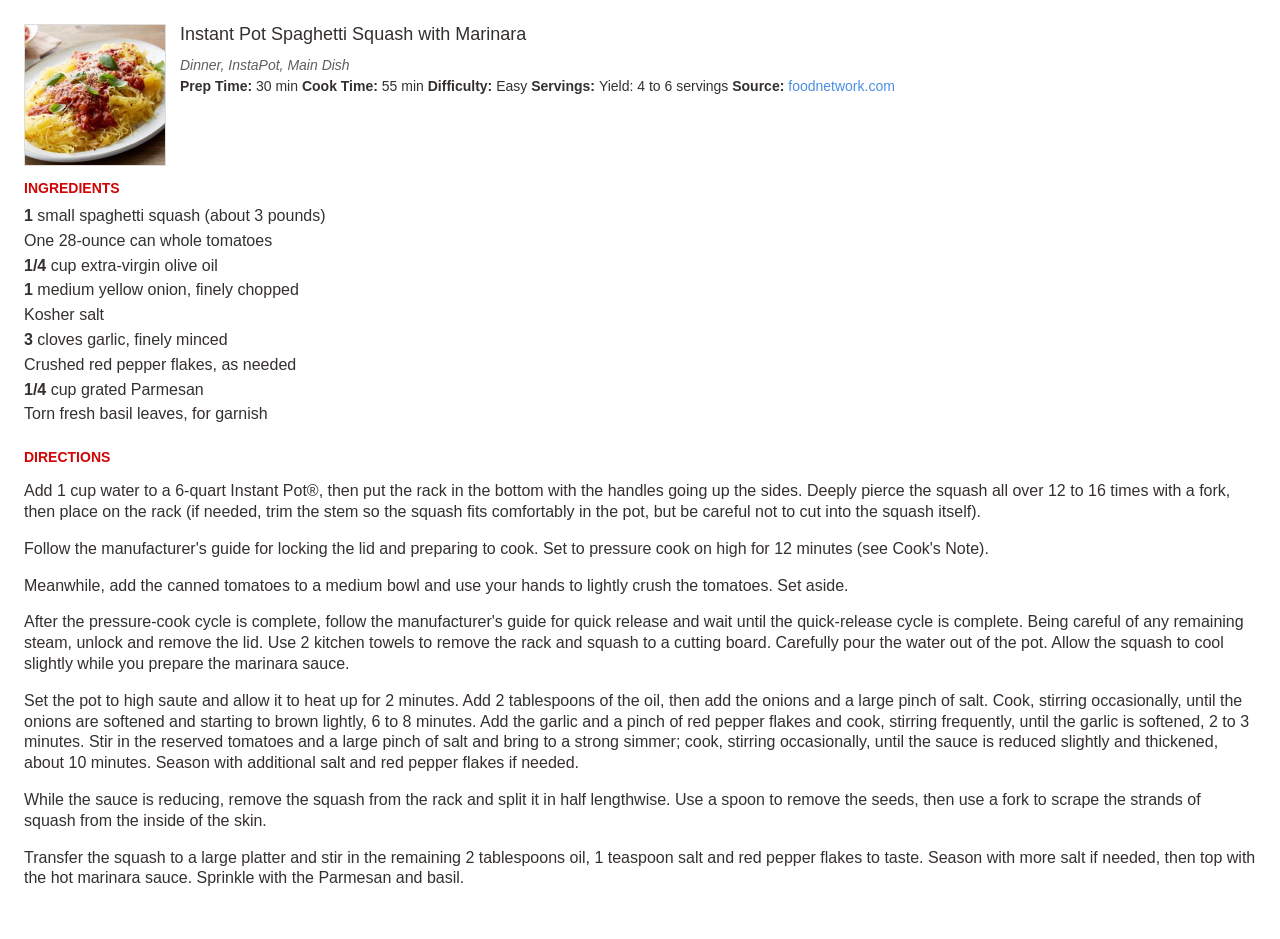How many servings does the recipe yield?
Use the information from the screenshot to give a comprehensive response to the question.

The serving size is mentioned in the 'Servings' section, which is 'Yield: 4 to 6 servings'.